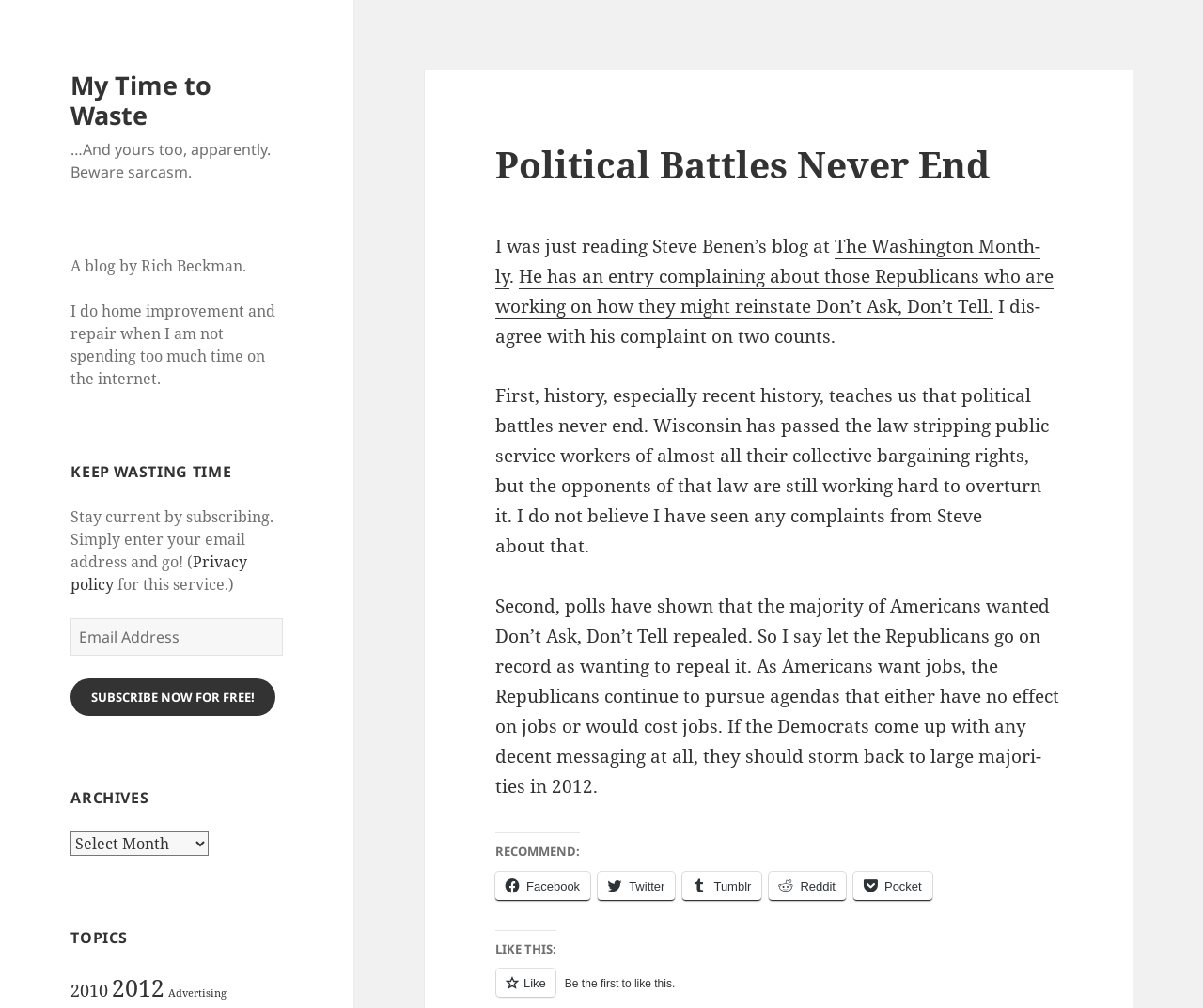Give a detailed explanation of the elements present on the webpage.

This webpage is a blog titled "Political Battles Never End - My Time to Waste" with a subtitle "…And yours too, apparently. Beware sarcasm." The blog is written by Rich Beckman, who also does home improvement and repair when not spending time on the internet.

At the top left, there is a link to the blog's homepage, "My Time to Waste", followed by a brief description of the blog. Below this, there is a heading "KEEP WASTING TIME" and a subscription box where visitors can enter their email address to stay current with the blog.

On the left side, there are several sections, including "ARCHIVES" with a dropdown menu, "TOPICS" with links to various categories, and a list of recommended social media platforms to follow the blog.

The main content of the blog is an article discussing Steve Benen's blog at The Washington Monthly, where he complains about Republicans working on how to reinstate Don't Ask, Don't Tell. The author of this blog disagrees with Steve's complaint on two counts, citing the history of political battles and the majority of Americans wanting the law repealed.

The article is divided into several paragraphs, with links to The Washington Monthly and other relevant topics. The text is written in a conversational tone, with the author expressing their opinions and thoughts on the matter.

At the bottom of the page, there are links to share the article on various social media platforms, including Facebook, Twitter, Tumblr, Reddit, and Pocket.